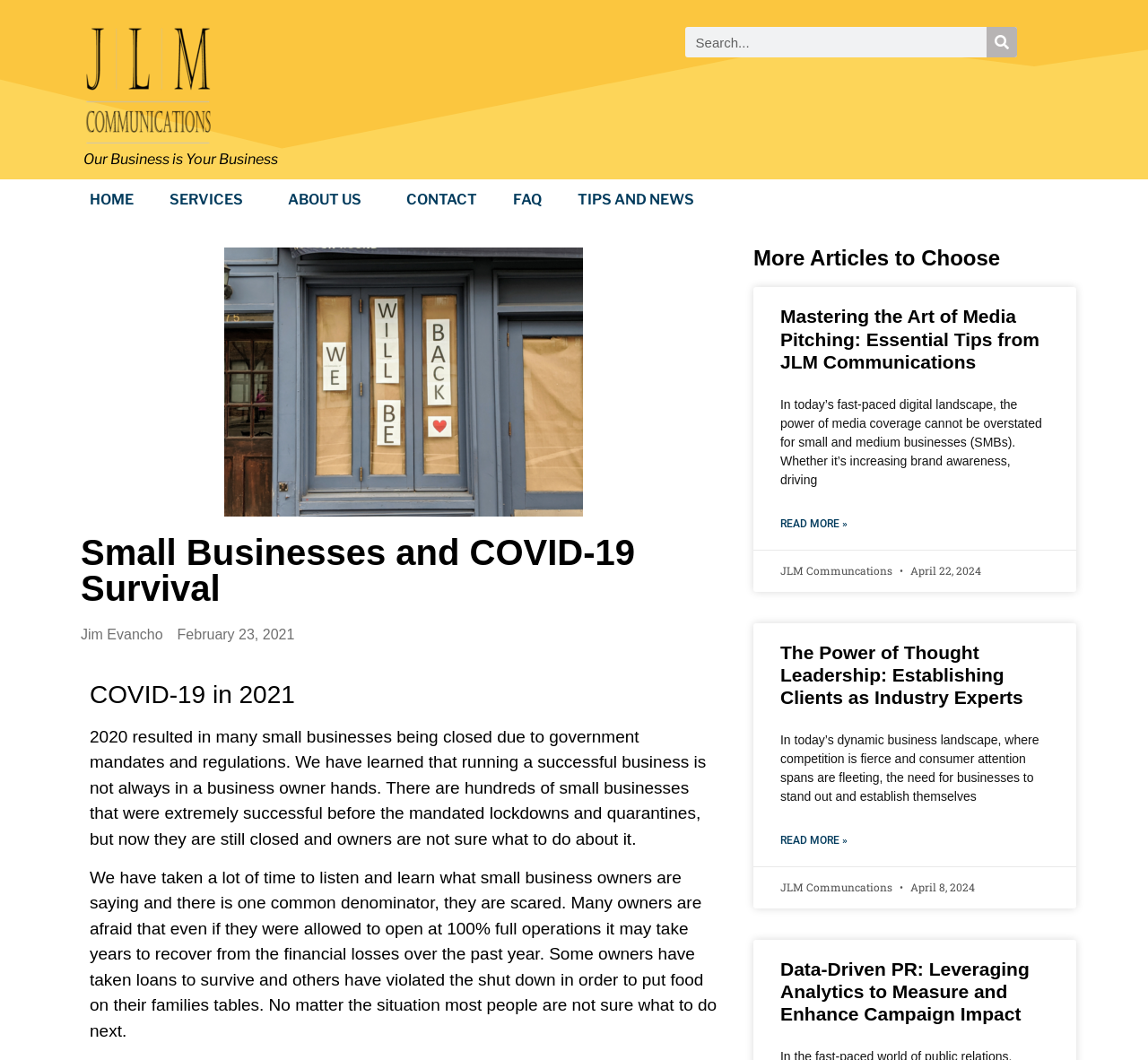What is the name of the company mentioned on this webpage?
Provide a concise answer using a single word or phrase based on the image.

JLM Communications